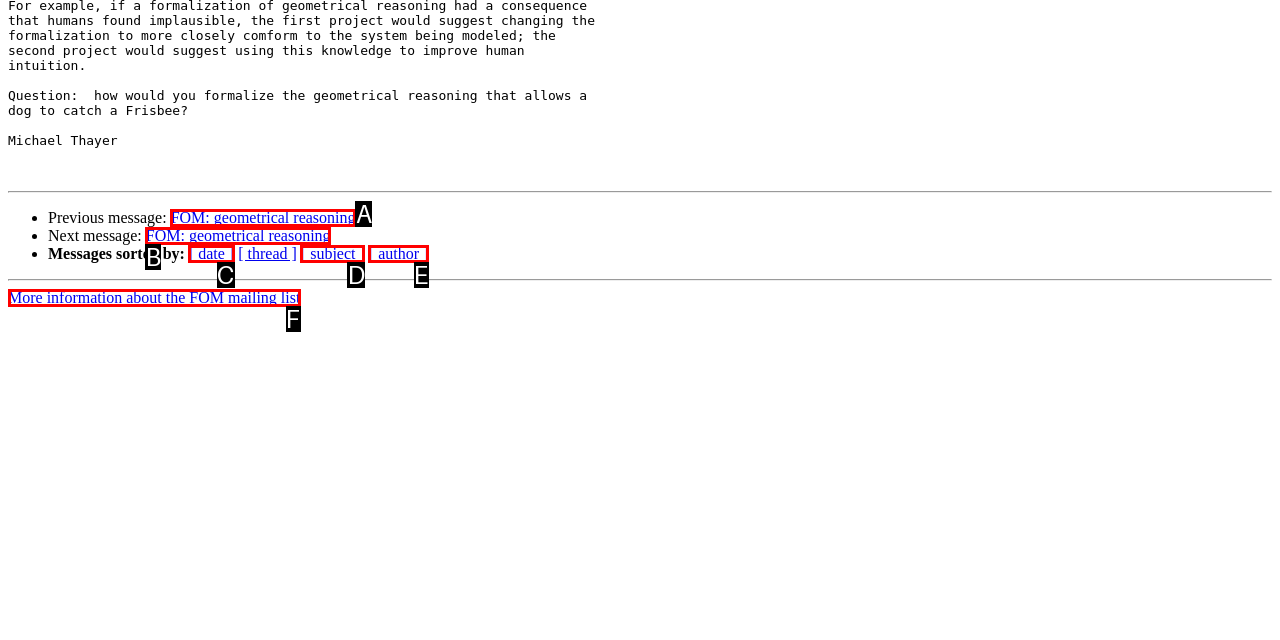Tell me which one HTML element best matches the description: FOM: geometrical reasoning Answer with the option's letter from the given choices directly.

B